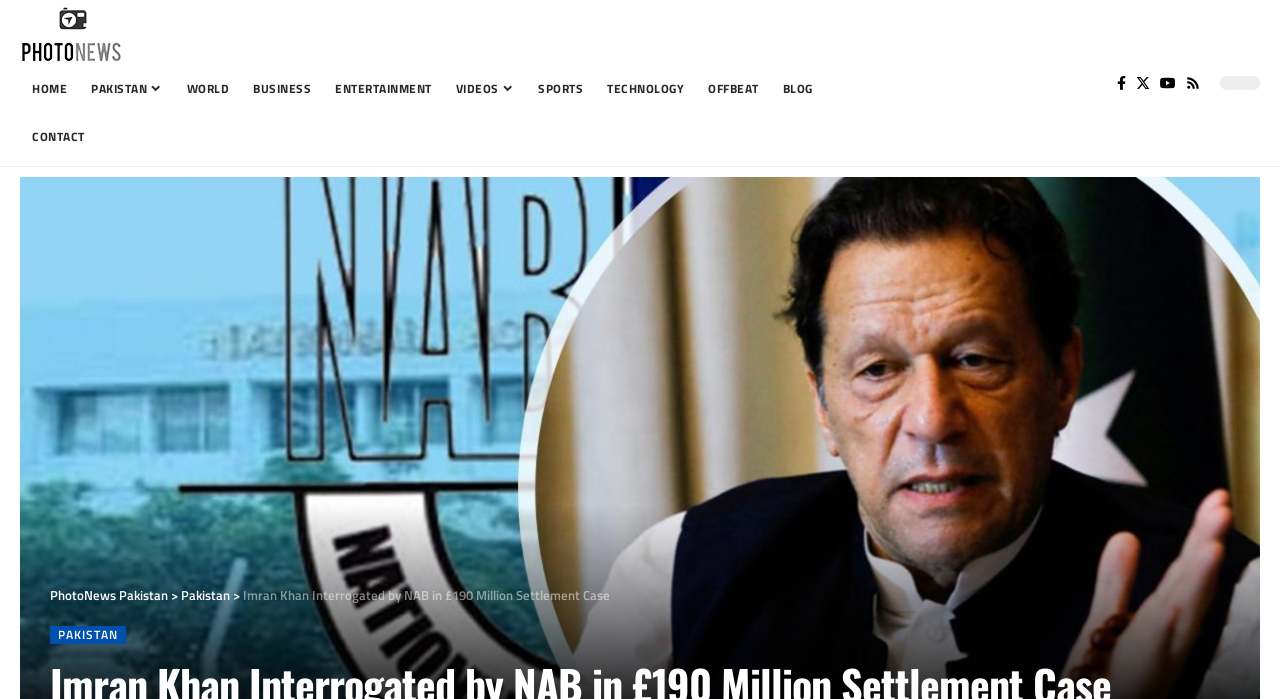Your task is to find and give the main heading text of the webpage.

Imran Khan Interrogated by NAB in £190 Million Settlement Case